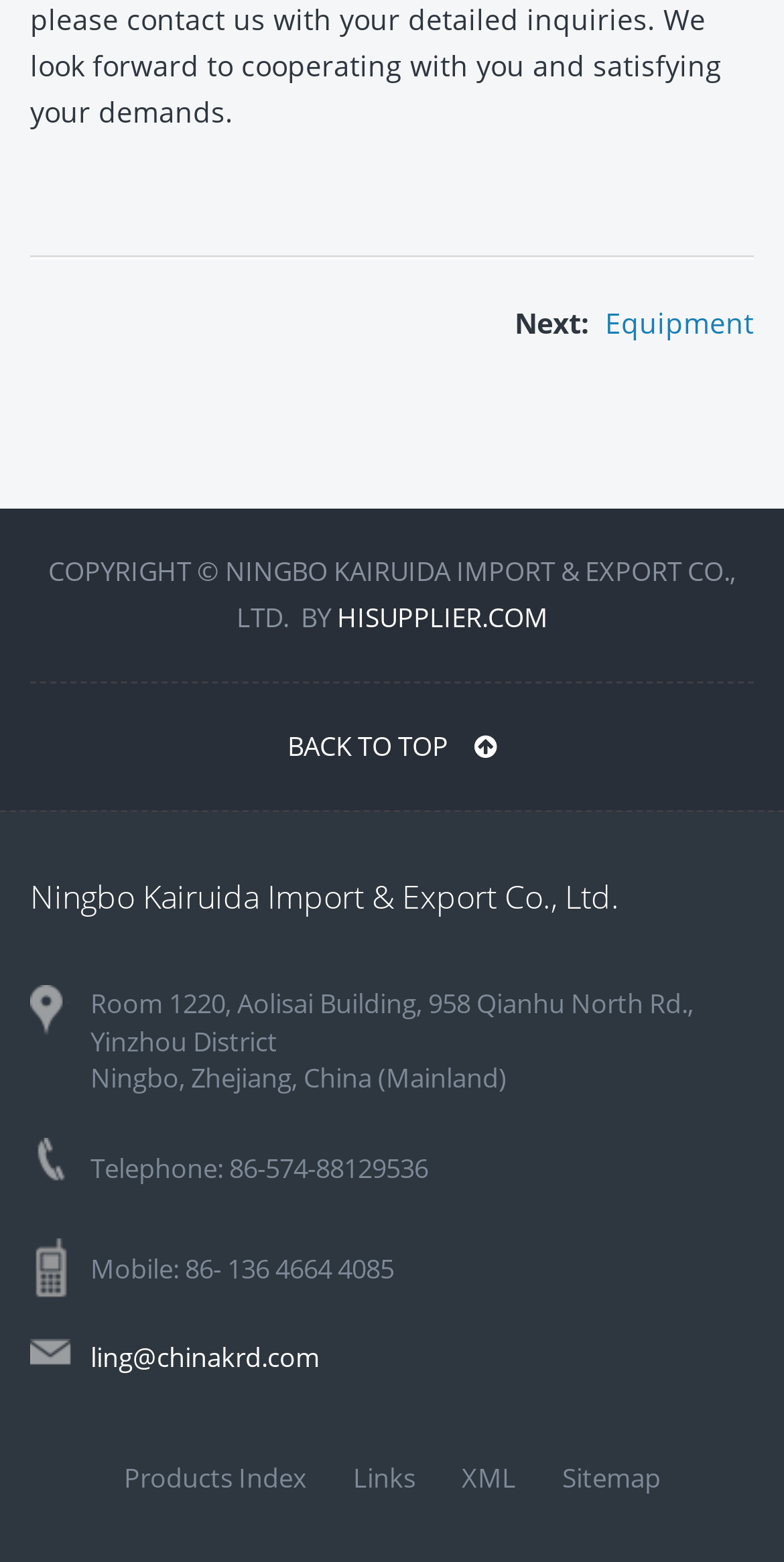Indicate the bounding box coordinates of the clickable region to achieve the following instruction: "Browse Products Index."

[0.158, 0.935, 0.391, 0.958]